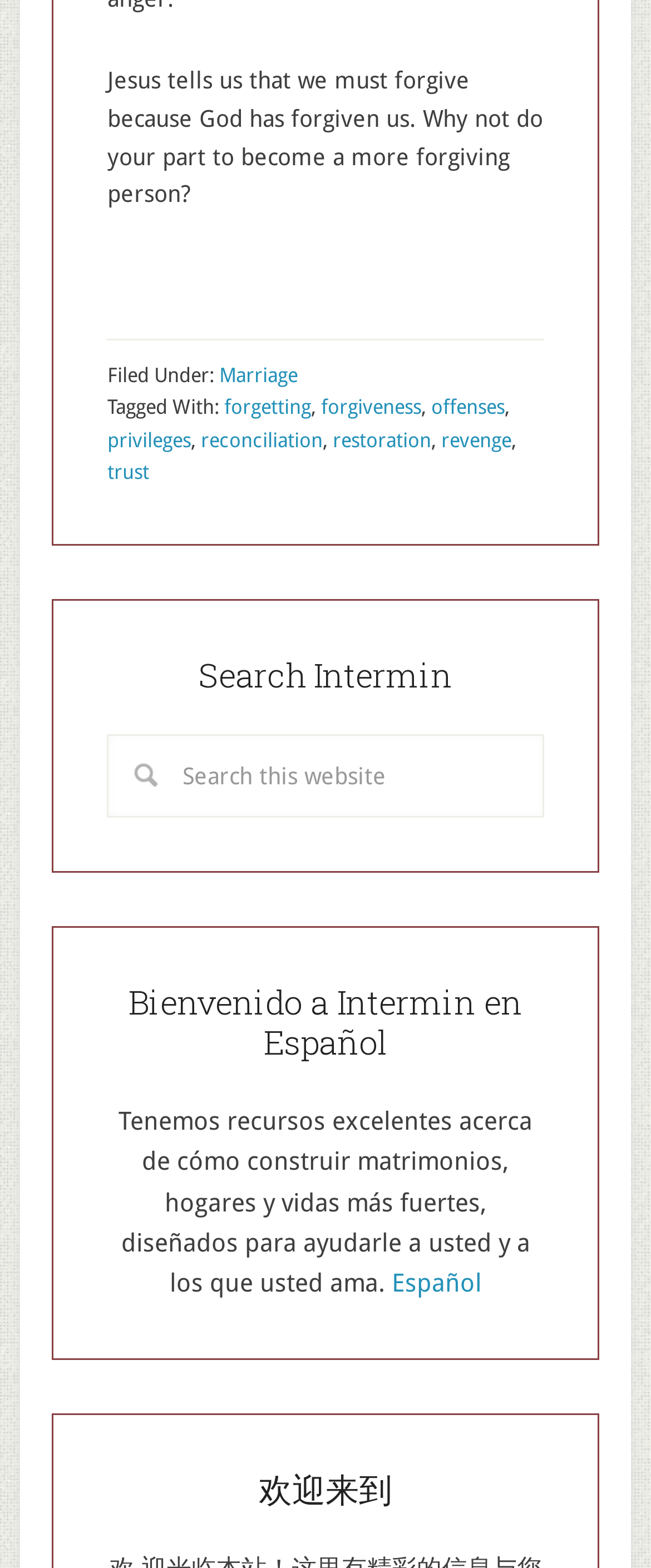Please specify the bounding box coordinates of the element that should be clicked to execute the given instruction: 'Click on the 'forgiveness' tag'. Ensure the coordinates are four float numbers between 0 and 1, expressed as [left, top, right, bottom].

[0.493, 0.252, 0.647, 0.267]